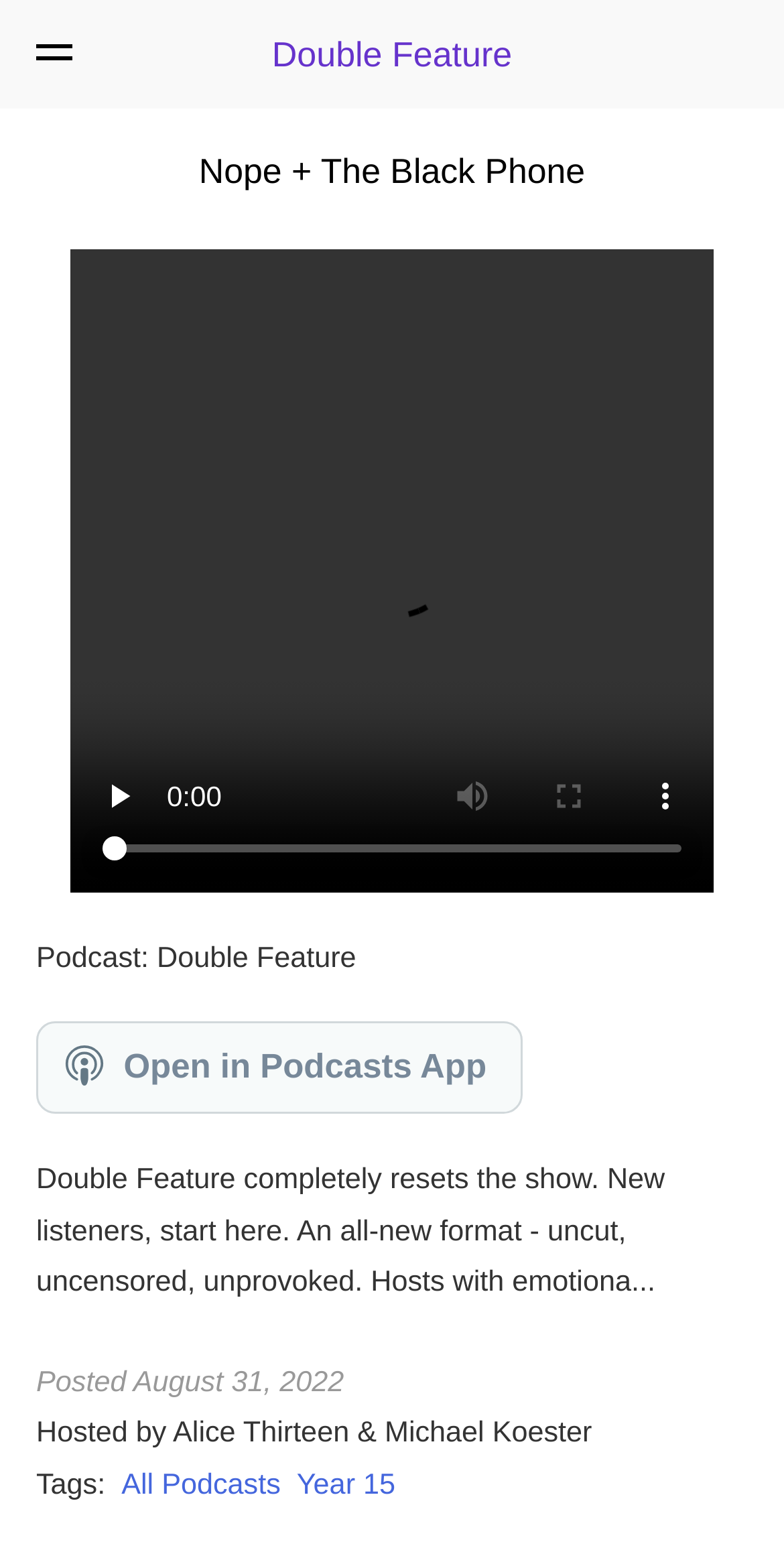Determine the bounding box coordinates for the UI element described. Format the coordinates as (top-left x, top-left y, bottom-right x, bottom-right y) and ensure all values are between 0 and 1. Element description: Double Feature

[0.347, 0.022, 0.653, 0.048]